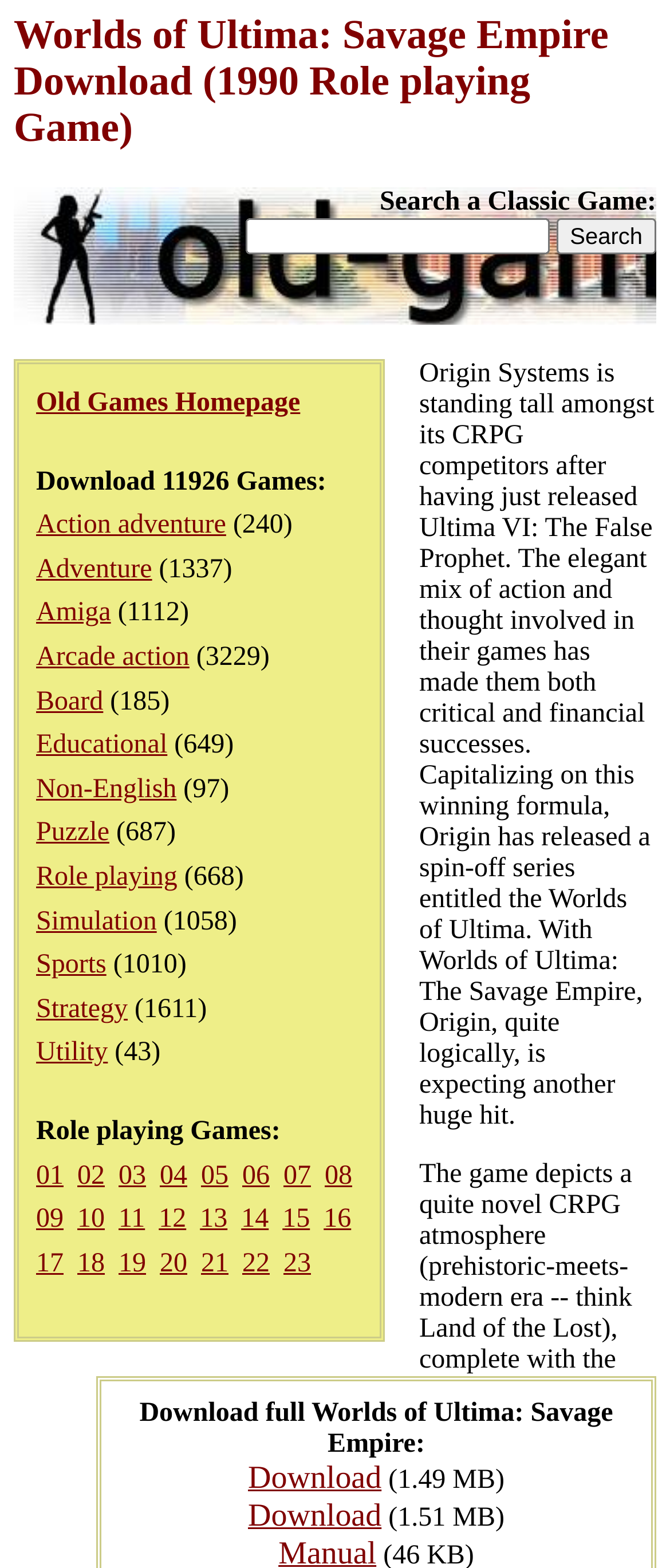Identify the bounding box coordinates of the specific part of the webpage to click to complete this instruction: "Explore Role playing Games".

[0.054, 0.55, 0.265, 0.569]